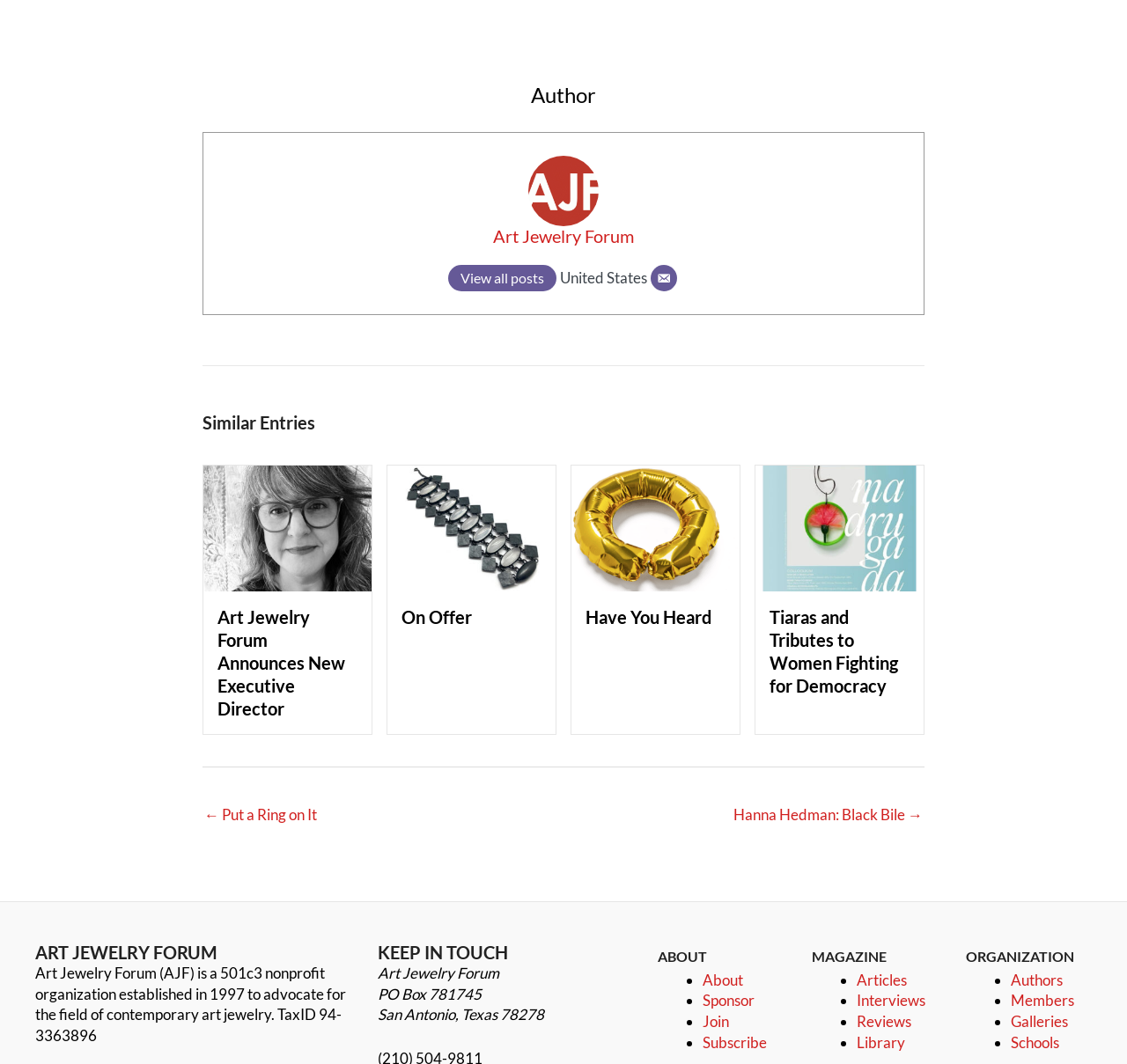What is the purpose of the organization?
Based on the screenshot, give a detailed explanation to answer the question.

I found the answer by reading the static text element with the description 'Art Jewelry Forum (AJF) is a 501c3 nonprofit organization established in 1997 to advocate for the field of contemporary art jewelry.'